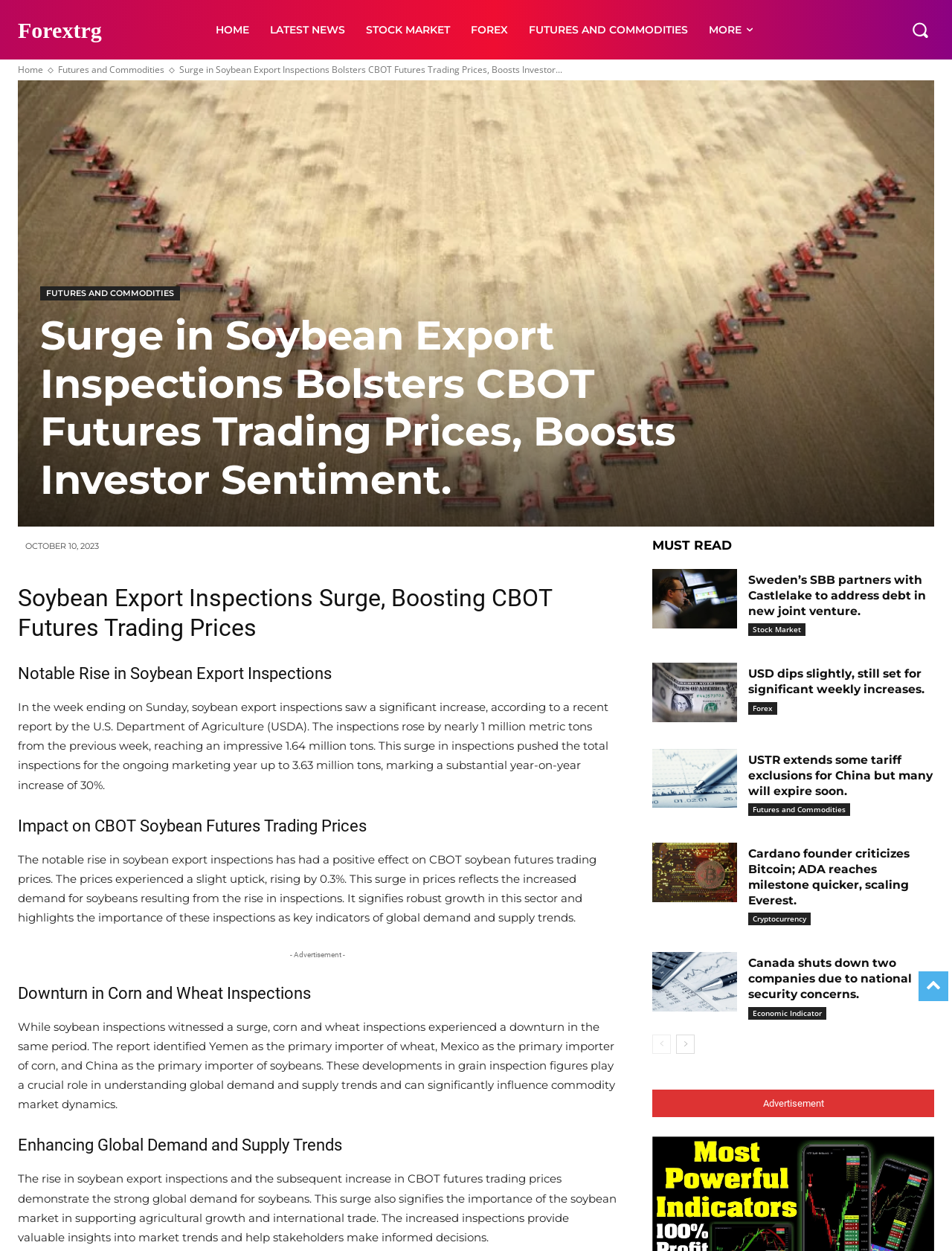What is the name of the joint venture formed by Sweden's SBB and Castlelake?
Look at the image and provide a detailed response to the question.

The article does not explicitly mention the name of the joint venture formed by Sweden's SBB and Castlelake, but it does mention that they have partnered to address debt in a new joint venture.